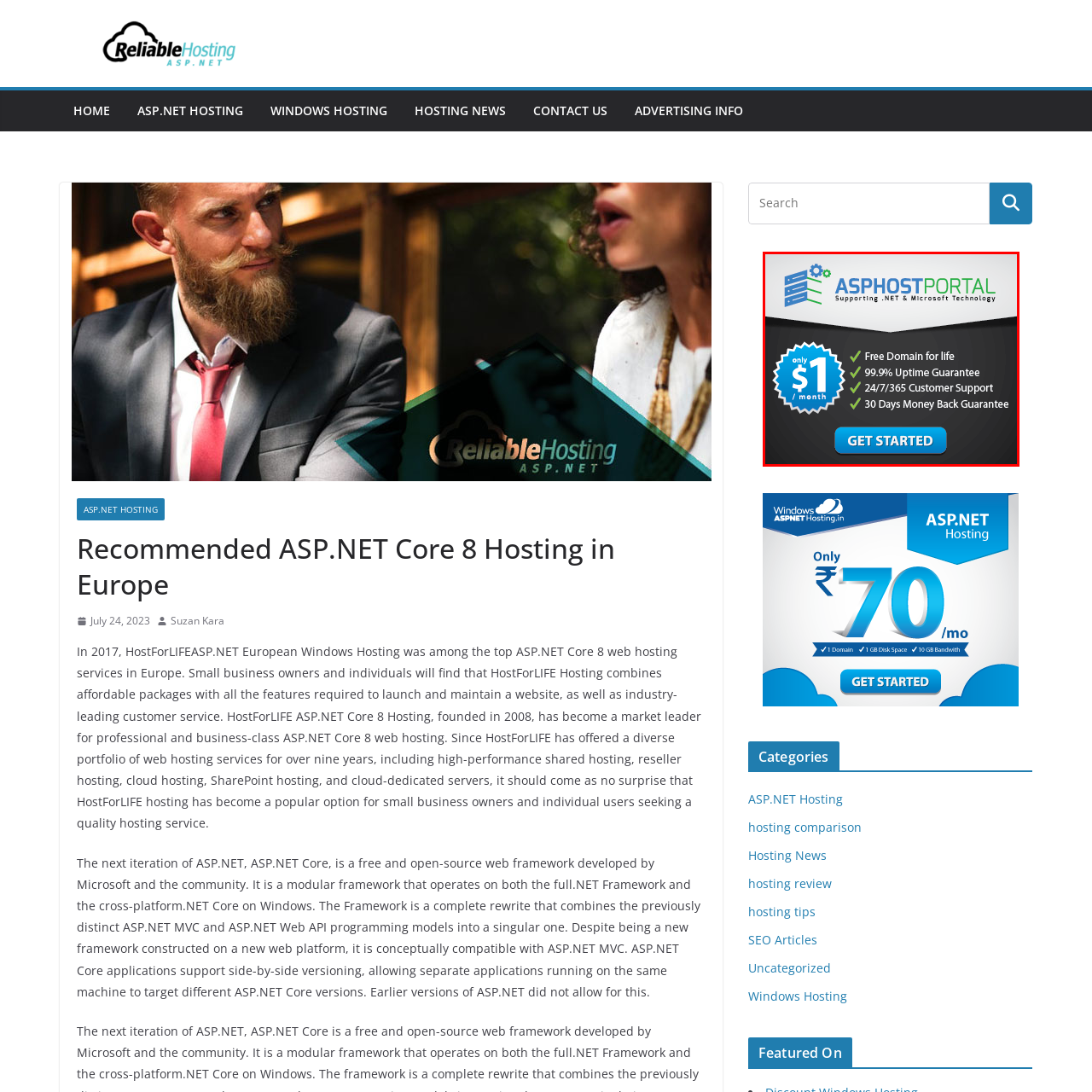Examine the area surrounded by the red box and describe it in detail.

This promotional image from ASPHostPortal highlights key features of their web hosting services, particularly tailored for .NET and Microsoft technology users. The design emphasizes an appealing offer of "only $1/month," accompanied by checkmarks that indicate attractive benefits: a free domain for life, a 99.9% uptime guarantee, round-the-clock customer support, and a 30-day money-back guarantee. The vibrant blue and green colors of the logo create a professional yet inviting atmosphere, encouraging potential customers to take action with a "GET STARTED" button prominently displayed at the bottom. This advertisement aims to attract individuals and businesses seeking reliable and affordable web hosting solutions.